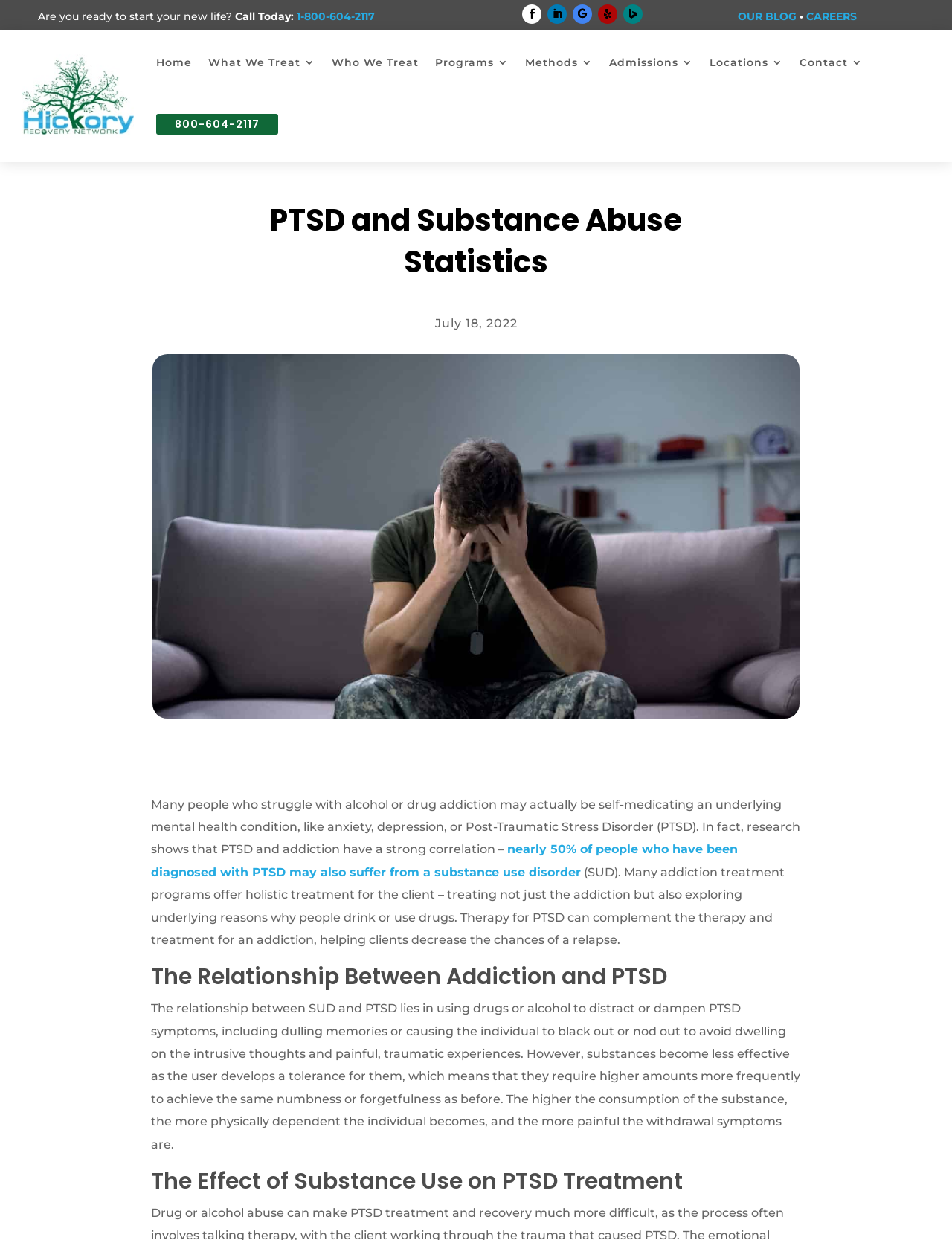Give a one-word or short phrase answer to the question: 
What is the phone number to call for help?

1-800-604-2117